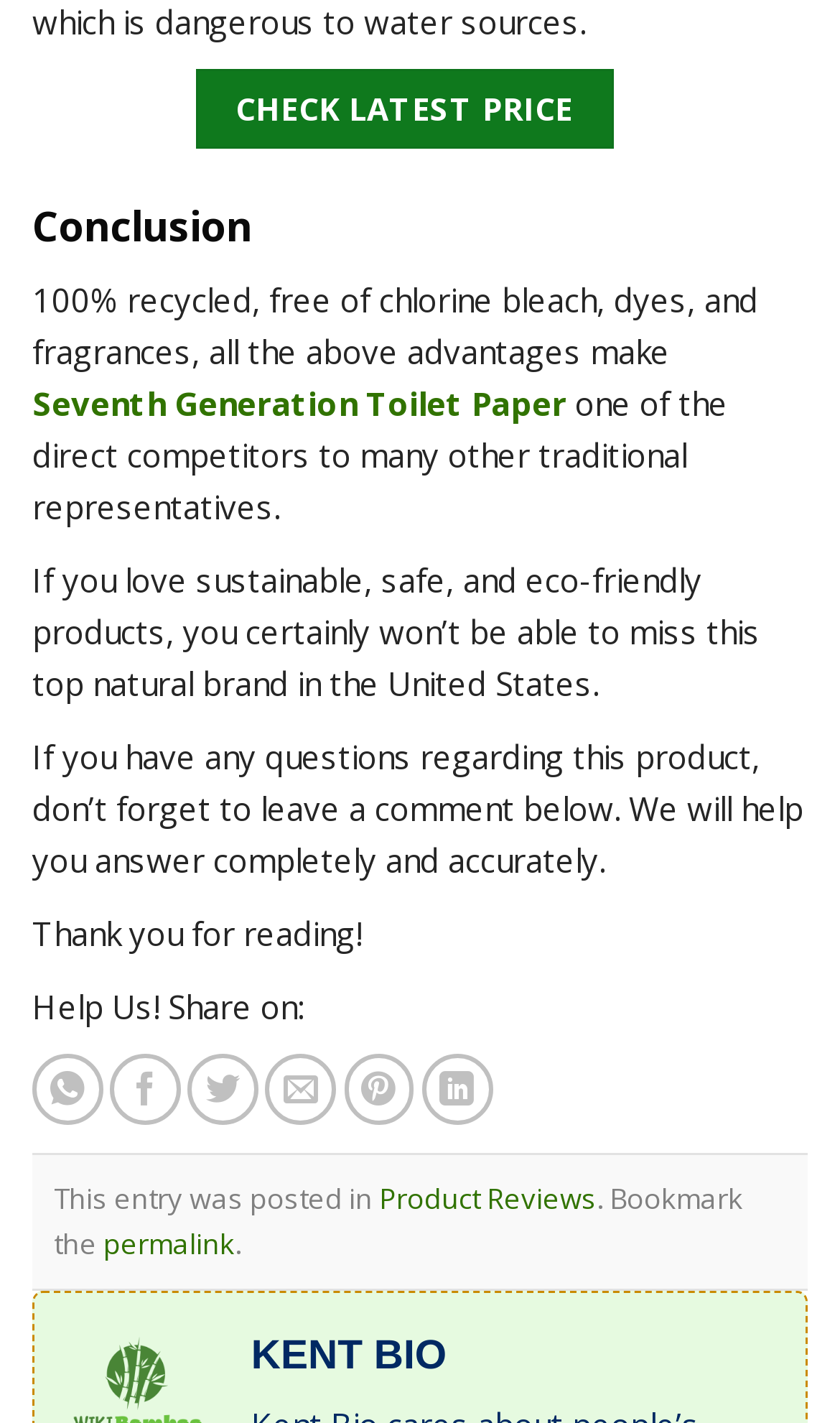Respond with a single word or short phrase to the following question: 
What is the topic of the conclusion?

Seventh Generation Toilet Paper